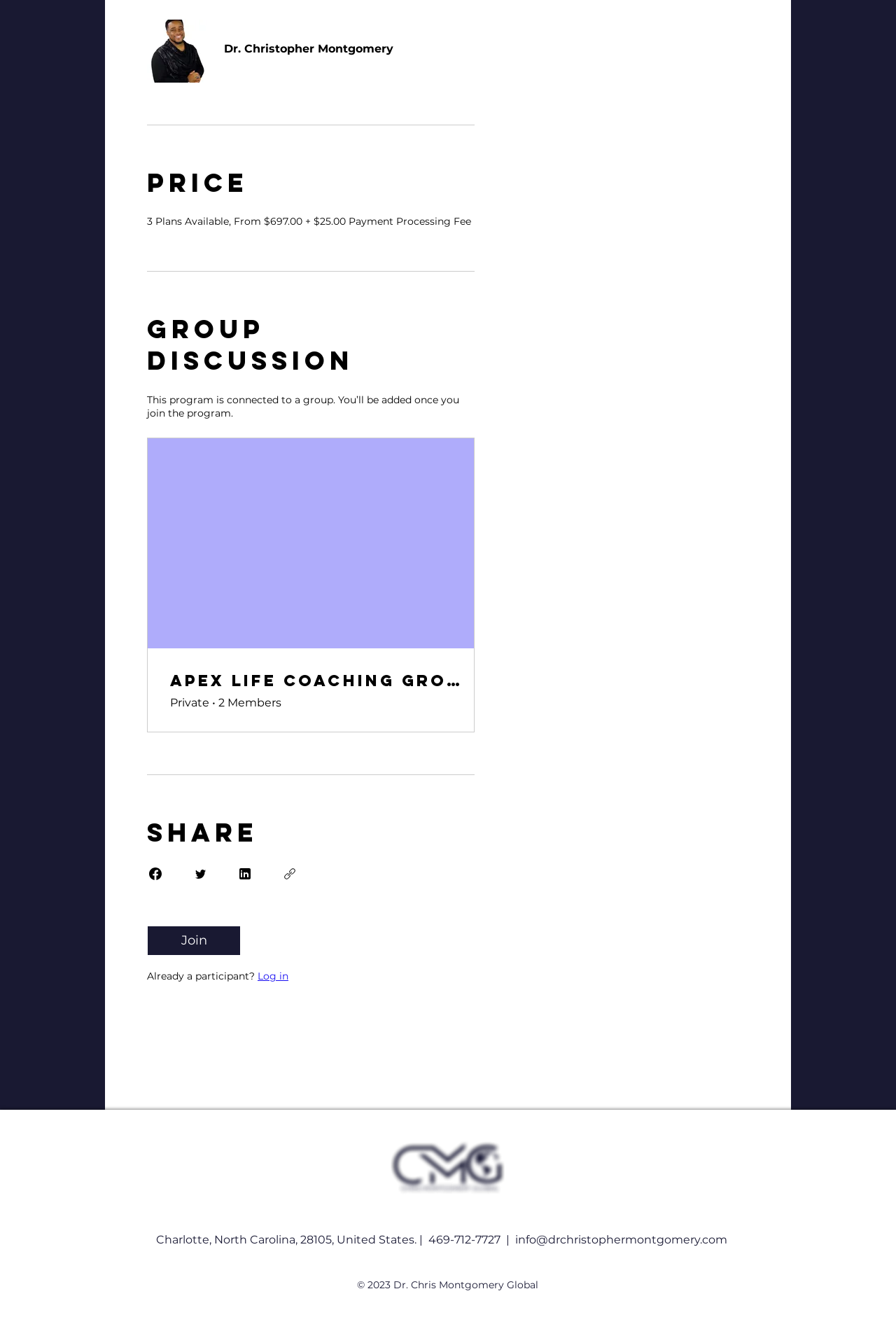Please determine the bounding box coordinates for the UI element described as: "Dr. Christopher Montgomery".

[0.164, 0.015, 0.53, 0.047]